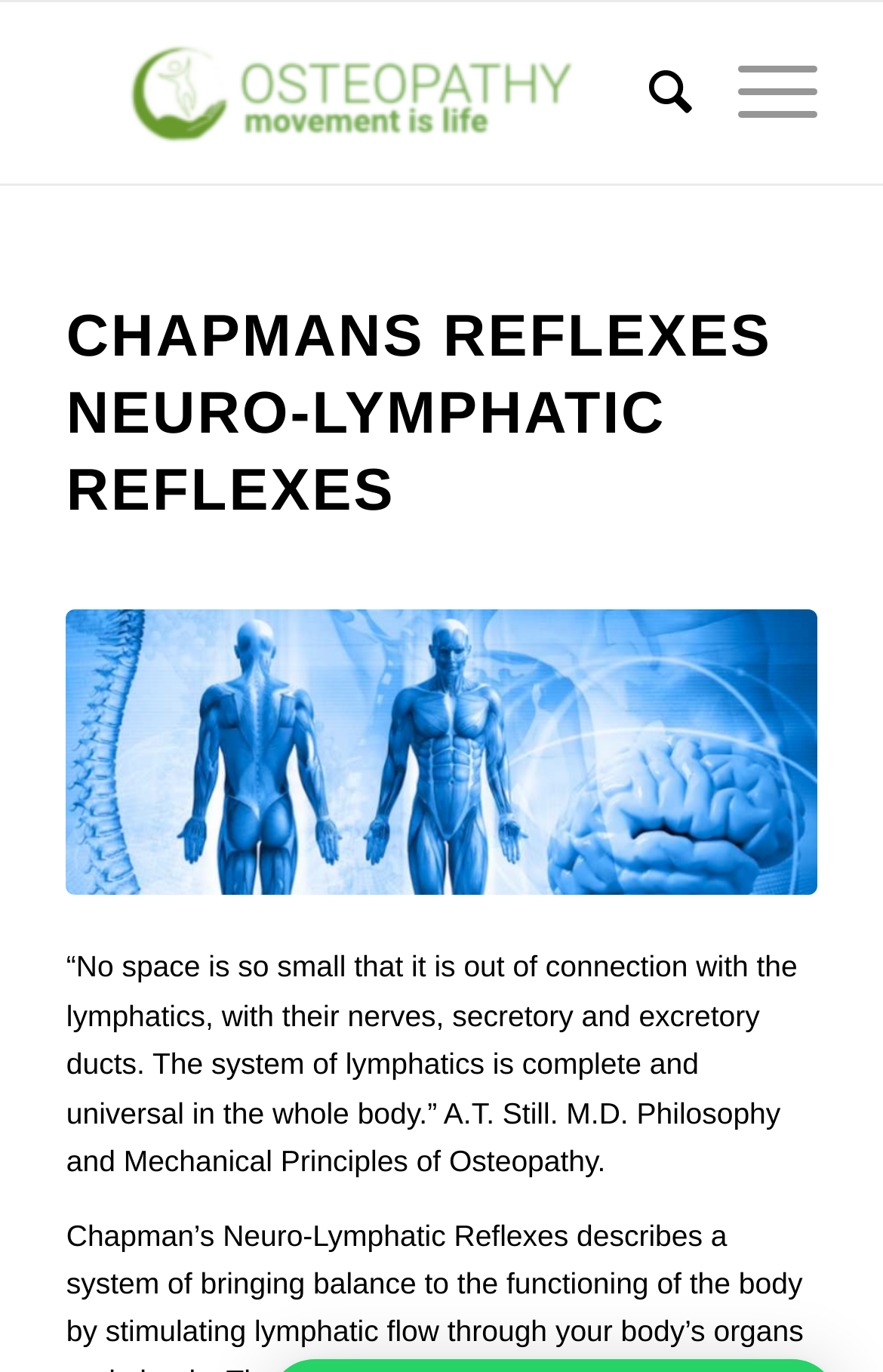Using the format (top-left x, top-left y, bottom-right x, bottom-right y), provide the bounding box coordinates for the described UI element. All values should be floating point numbers between 0 and 1: Search

[0.684, 0.002, 0.784, 0.134]